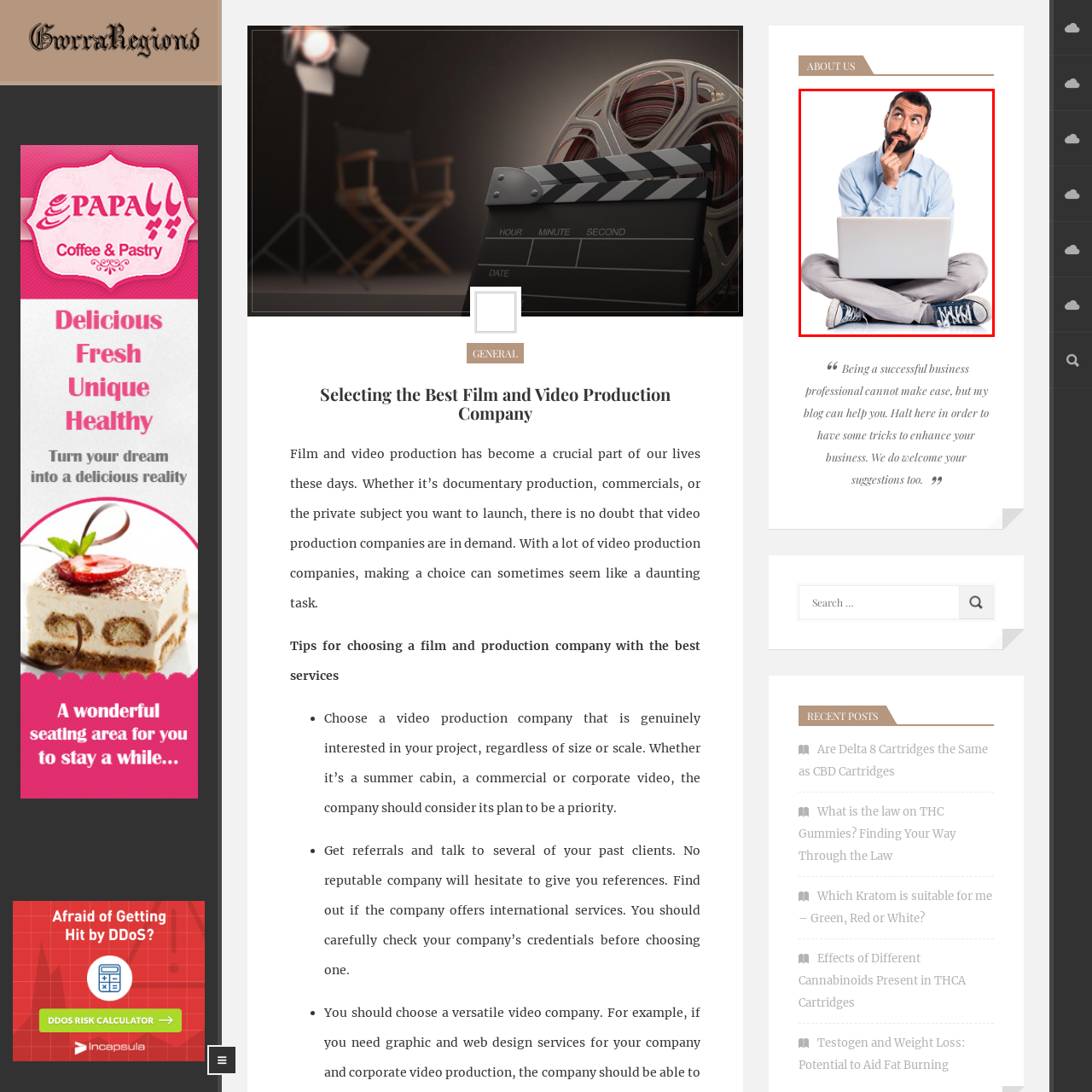What is the man touching with his finger?
Observe the image within the red bounding box and give a detailed and thorough answer to the question.

The man is resting his finger against his chin, a gesture that suggests he is deep in thought, contemplating important decisions or ideas, possibly related to video production or business.